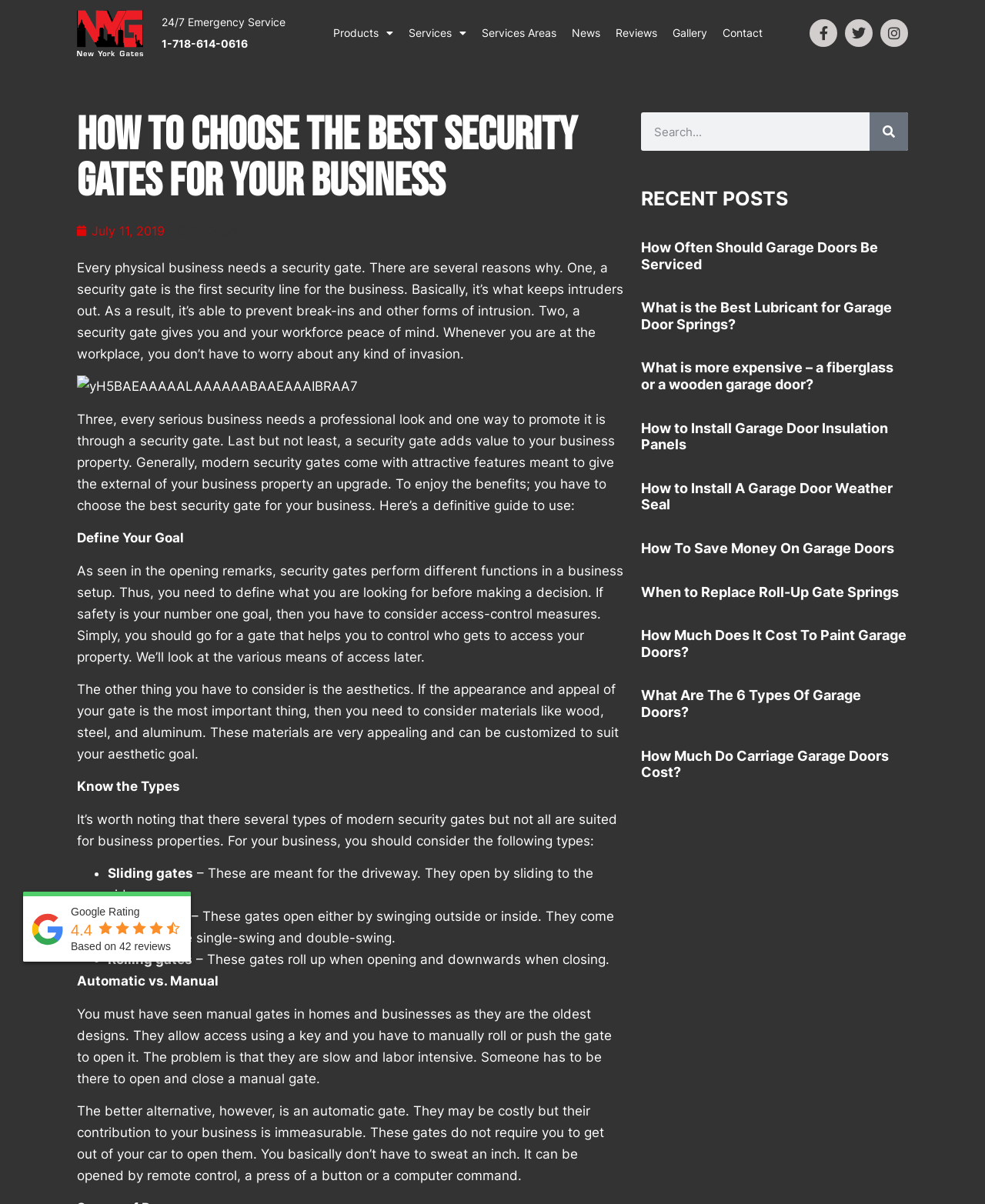What is the advantage of an automatic gate over a manual gate?
Examine the image and provide an in-depth answer to the question.

According to the webpage, an automatic gate is more convenient and faster than a manual gate, as it can be opened by remote control, a press of a button, or a computer command, without requiring someone to get out of their car to open it.